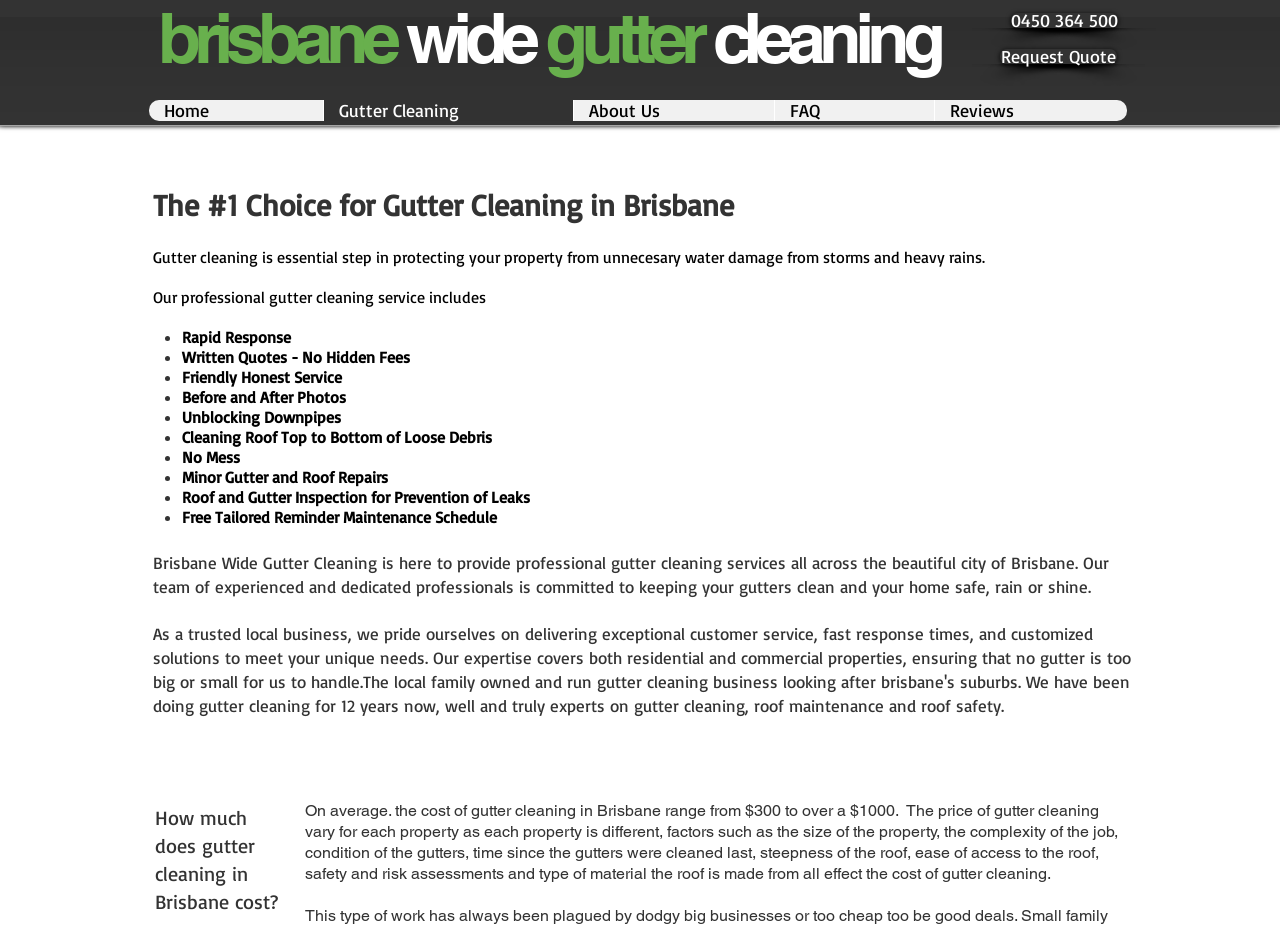Answer the question in a single word or phrase:
What is the benefit of using Brisbane Wide Gutter Cleaning?

Protecting property from water damage